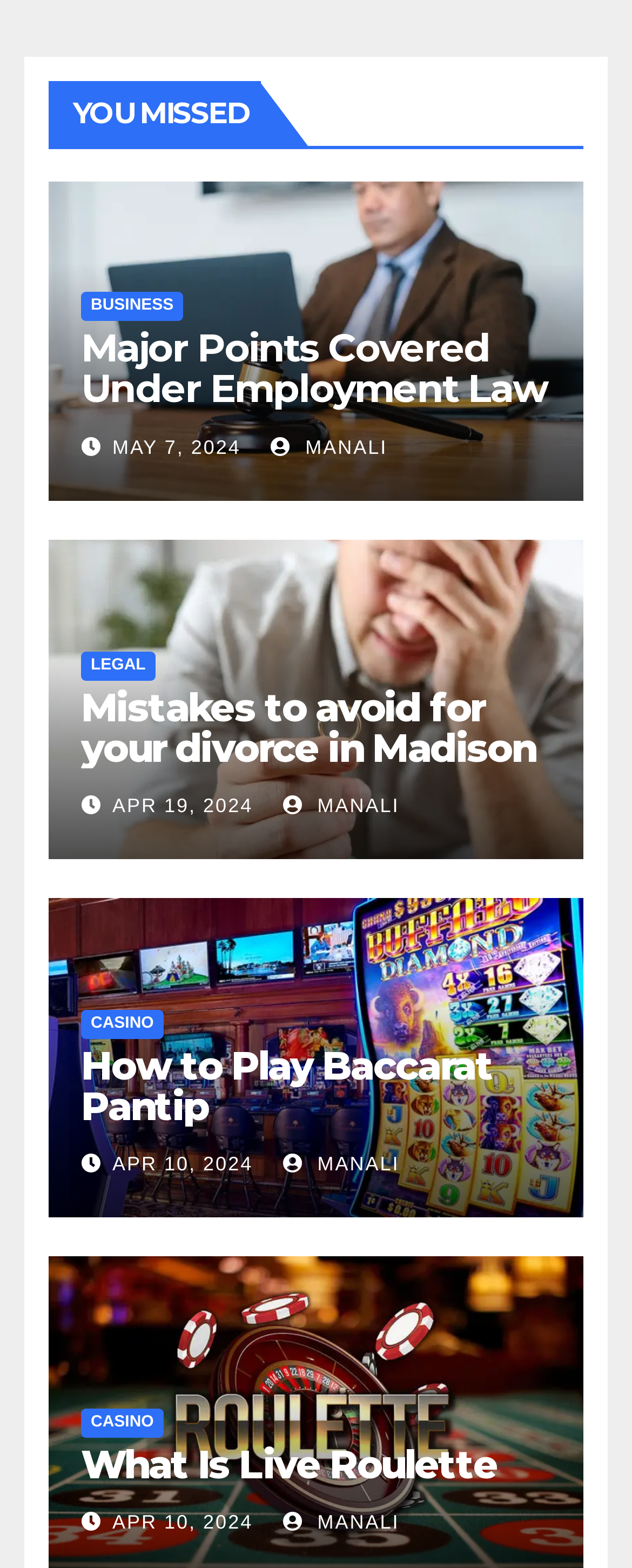Pinpoint the bounding box coordinates of the clickable area needed to execute the instruction: "Visit 'BUSINESS'". The coordinates should be specified as four float numbers between 0 and 1, i.e., [left, top, right, bottom].

[0.128, 0.186, 0.29, 0.205]